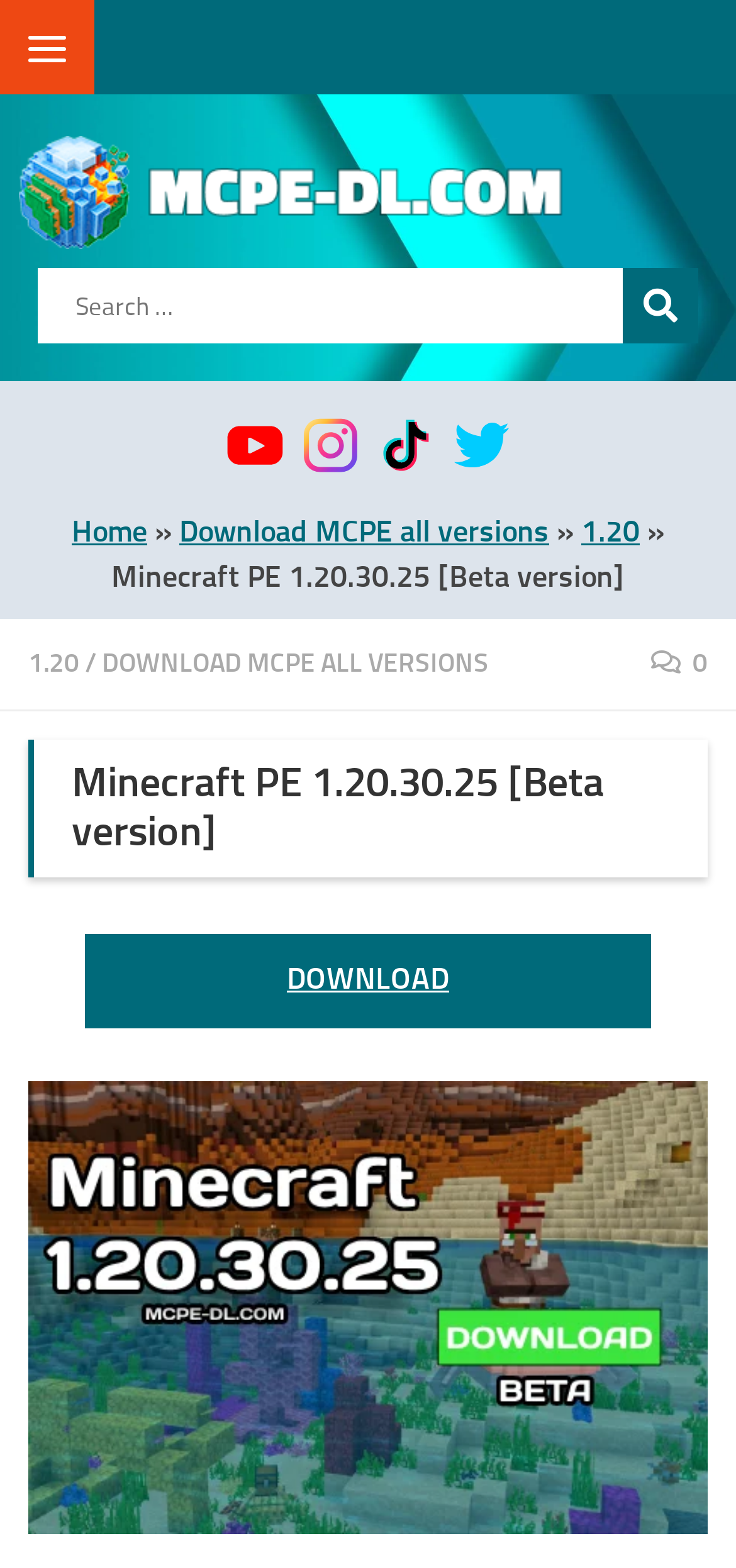Bounding box coordinates are specified in the format (top-left x, top-left y, bottom-right x, bottom-right y). All values are floating point numbers bounded between 0 and 1. Please provide the bounding box coordinate of the region this sentence describes: 1.20

[0.79, 0.327, 0.869, 0.35]